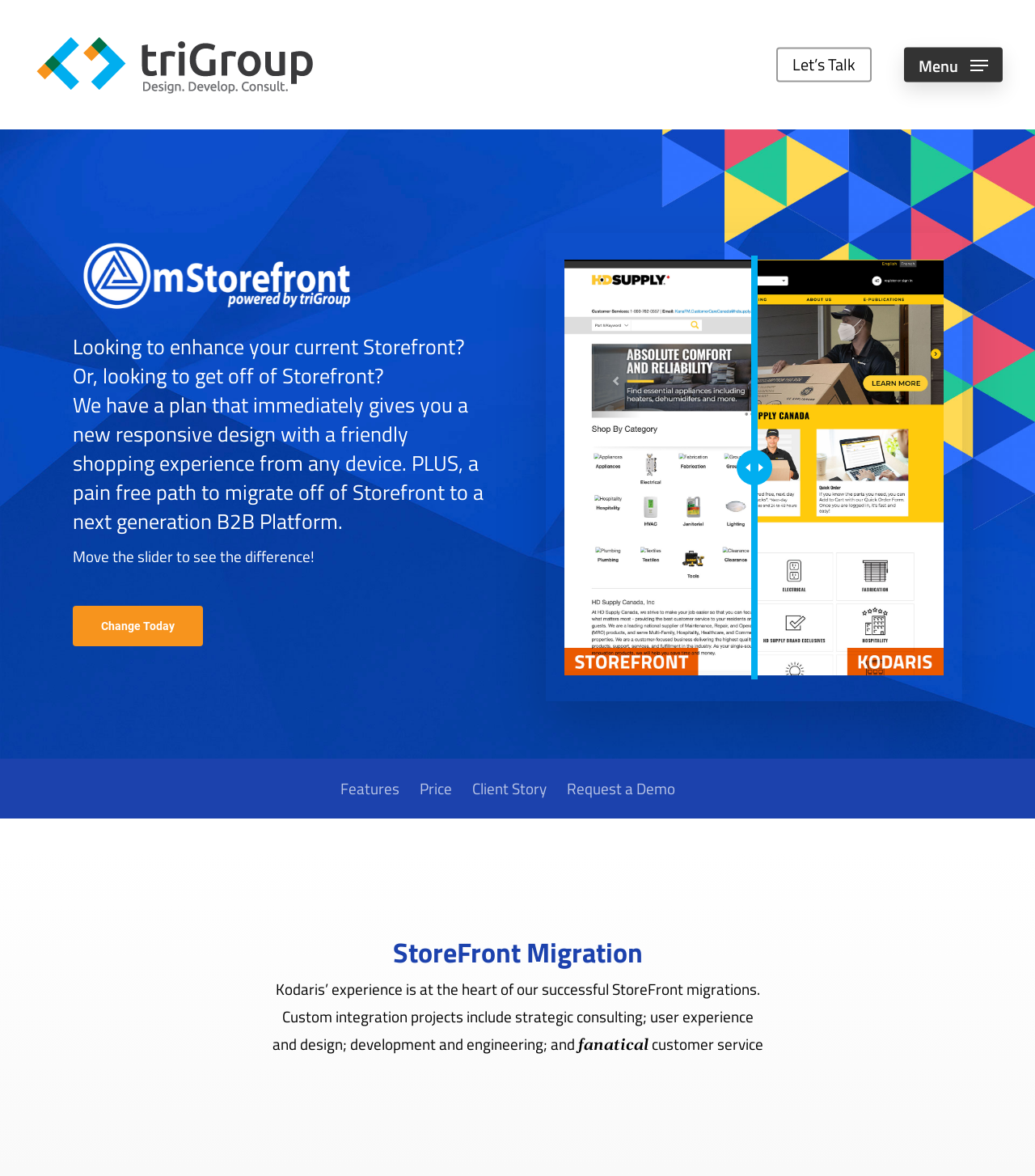What is the principal heading displayed on the webpage?

Need a full website that integrates with mStorefront?